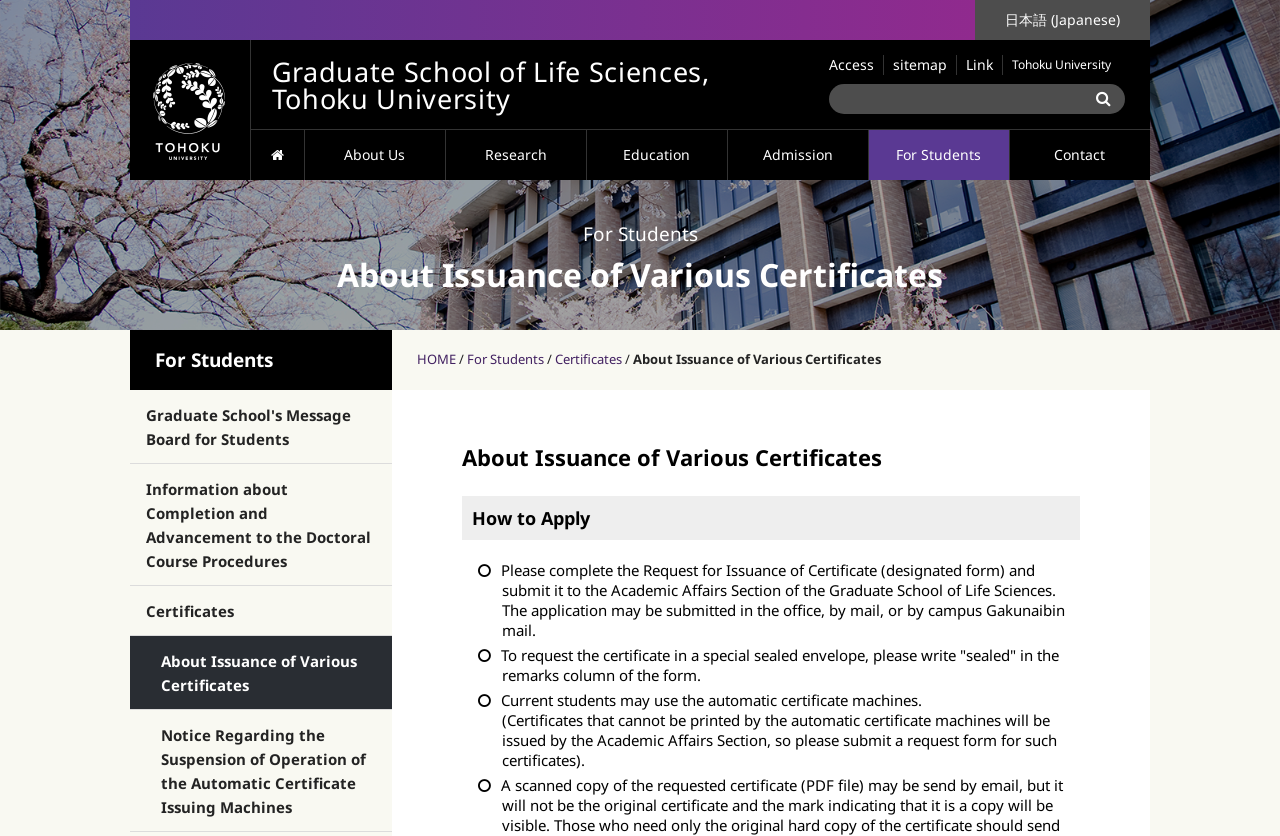Find the coordinates for the bounding box of the element with this description: "For Students".

[0.365, 0.419, 0.425, 0.44]